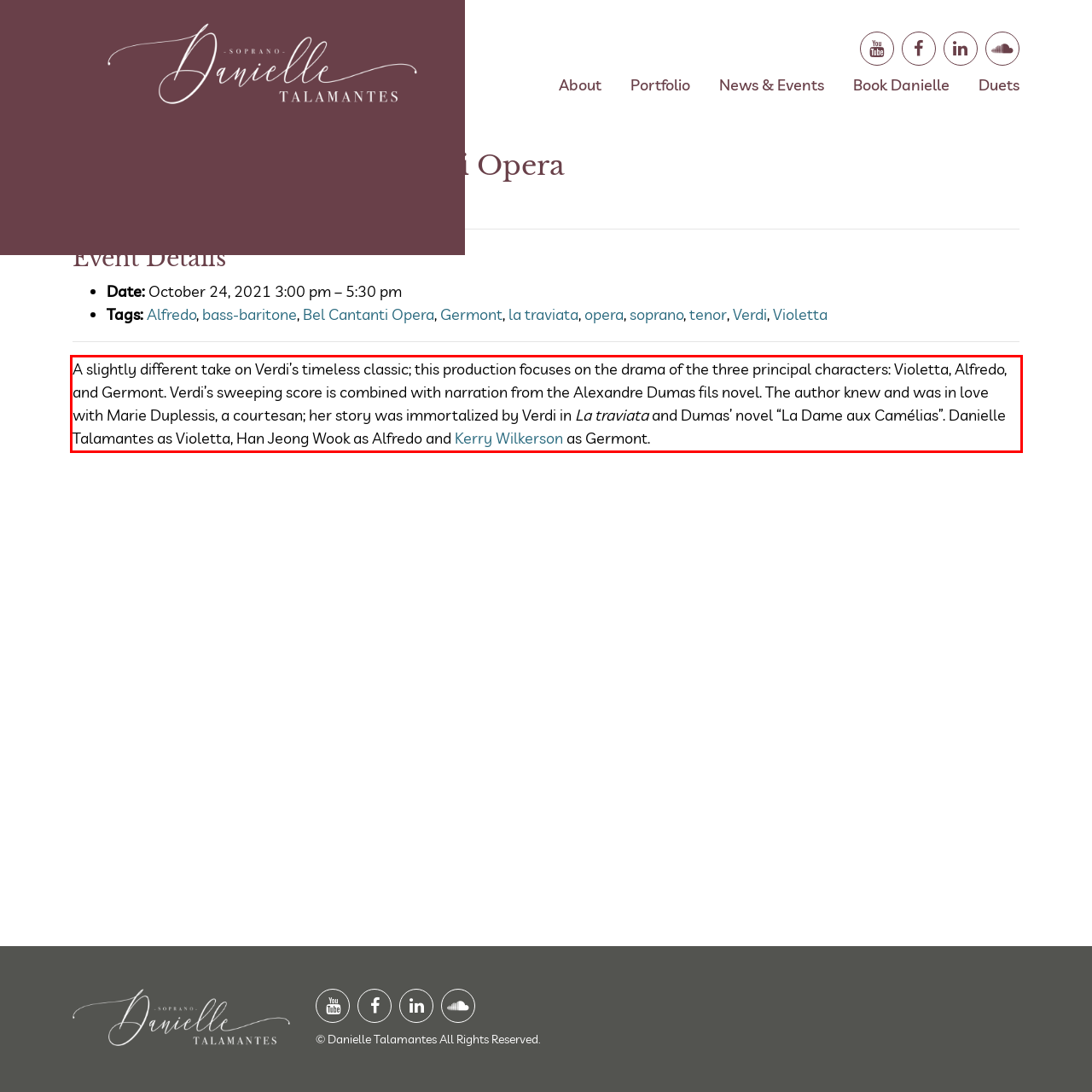Given the screenshot of a webpage, identify the red rectangle bounding box and recognize the text content inside it, generating the extracted text.

A slightly different take on Verdi’s timeless classic; this production focuses on the drama of the three principal characters: Violetta, Alfredo, and Germont. Verdi’s sweeping score is combined with narration from the Alexandre Dumas fils novel. The author knew and was in love with Marie Duplessis, a courtesan; her story was immortalized by Verdi in La traviata and Dumas’ novel “La Dame aux Camélias”. Danielle Talamantes as Violetta, Han Jeong Wook as Alfredo and Kerry Wilkerson as Germont.